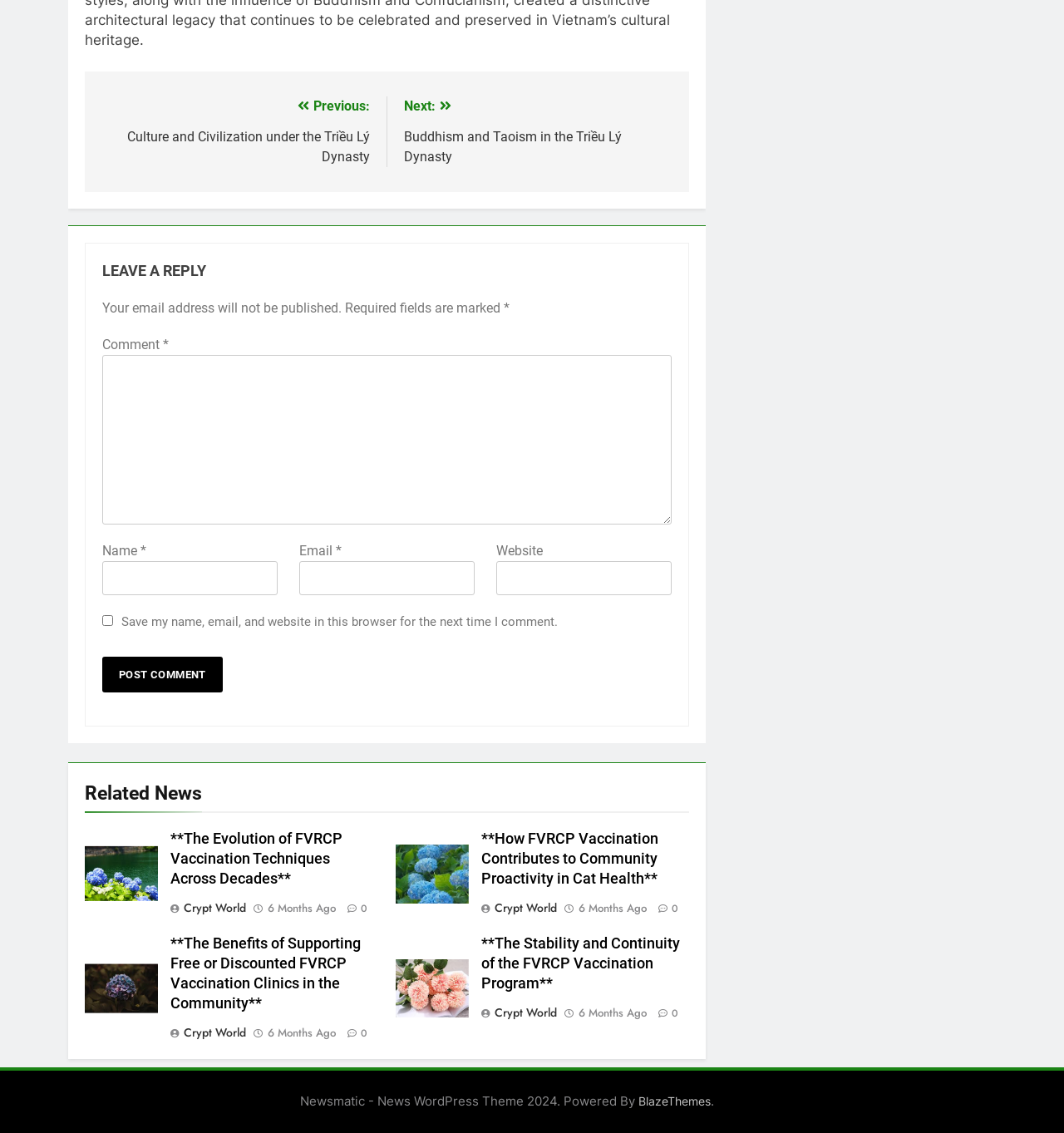Provide a single word or phrase to answer the given question: 
What is the purpose of the 'Post Comment' button?

Submit comment